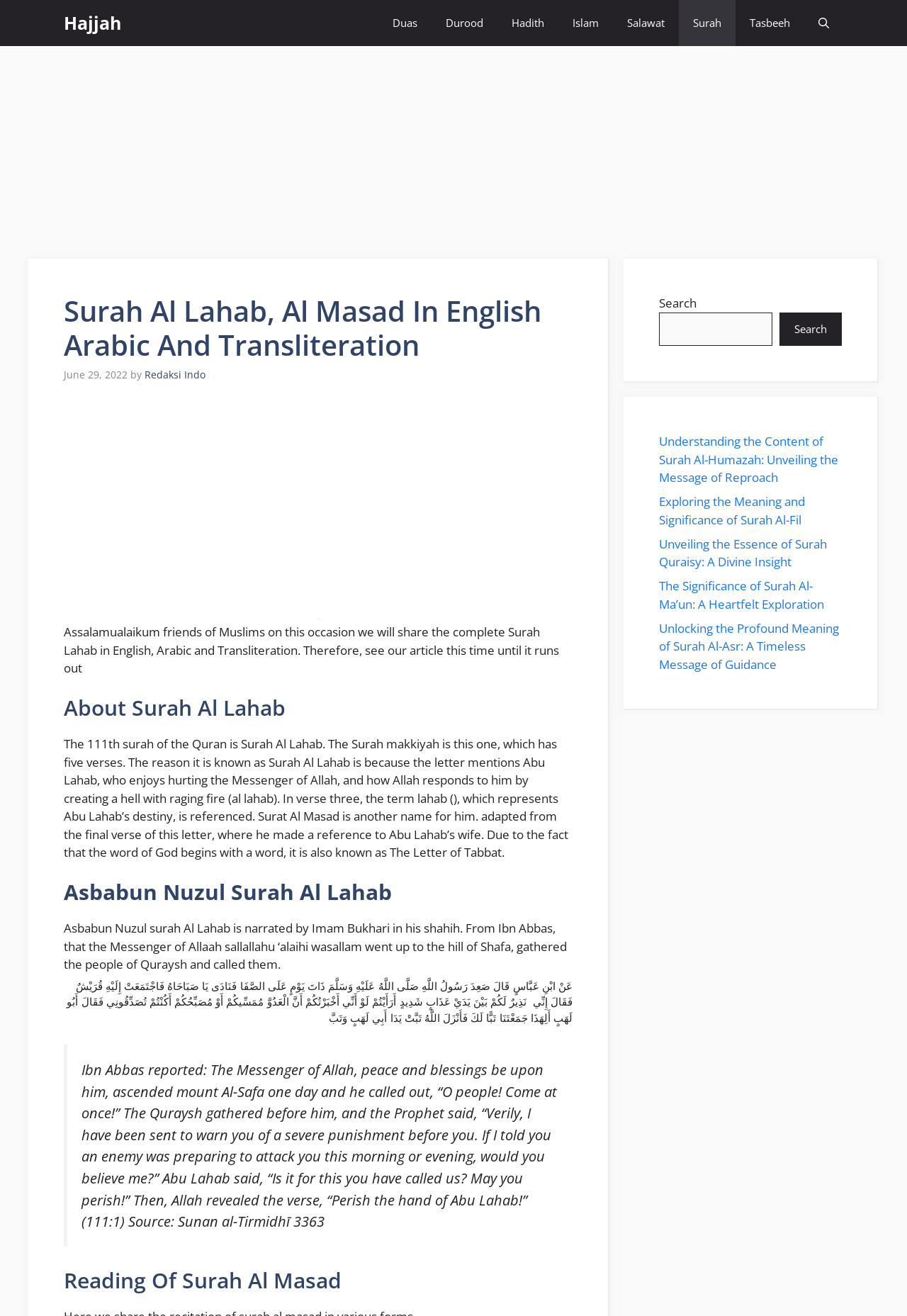Highlight the bounding box coordinates of the region I should click on to meet the following instruction: "Open the search".

[0.887, 0.0, 0.93, 0.035]